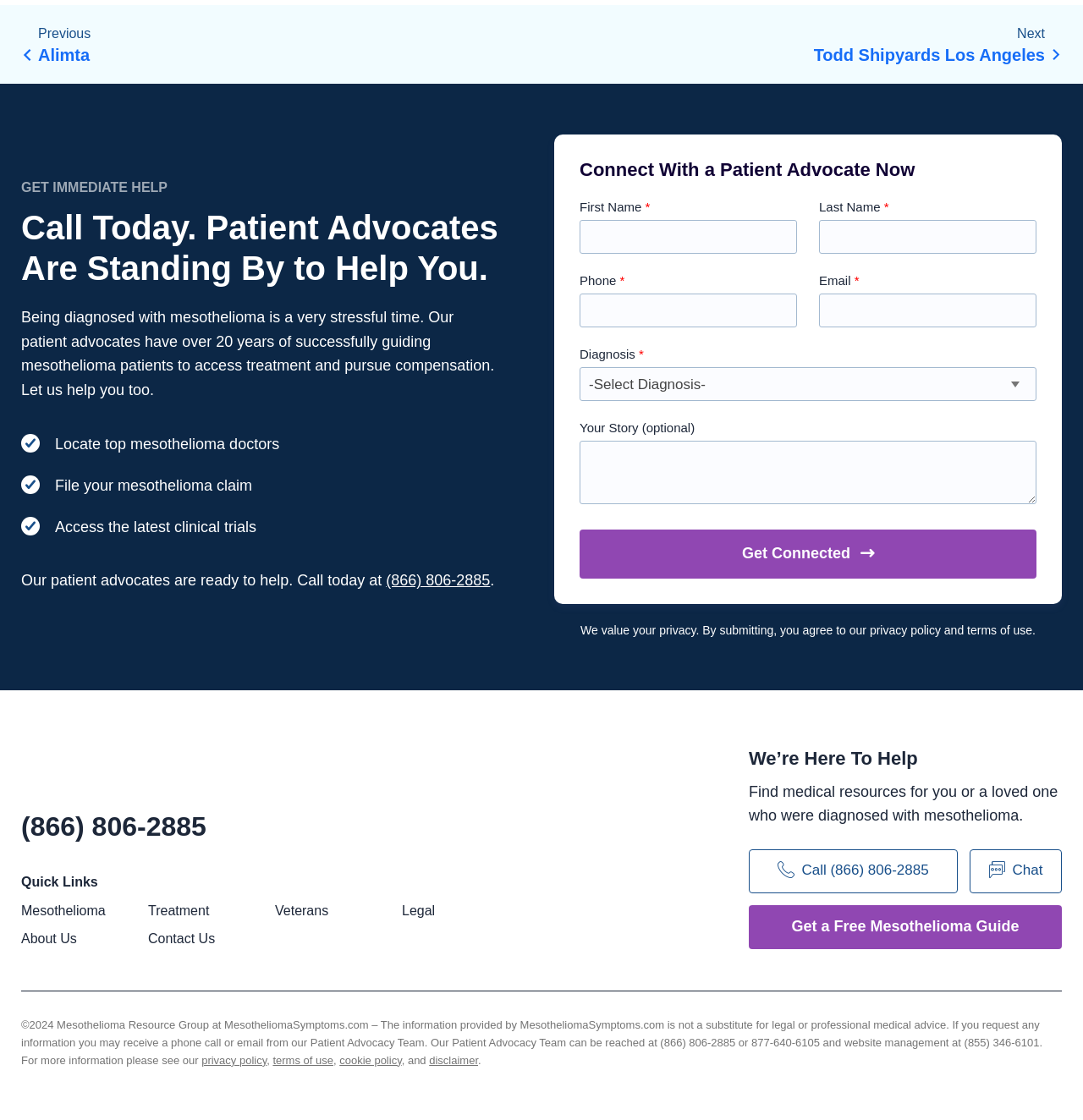Identify the bounding box coordinates of the area that should be clicked in order to complete the given instruction: "Click the 'Lung Cancer Group Logo'". The bounding box coordinates should be four float numbers between 0 and 1, i.e., [left, top, right, bottom].

[0.02, 0.662, 0.488, 0.699]